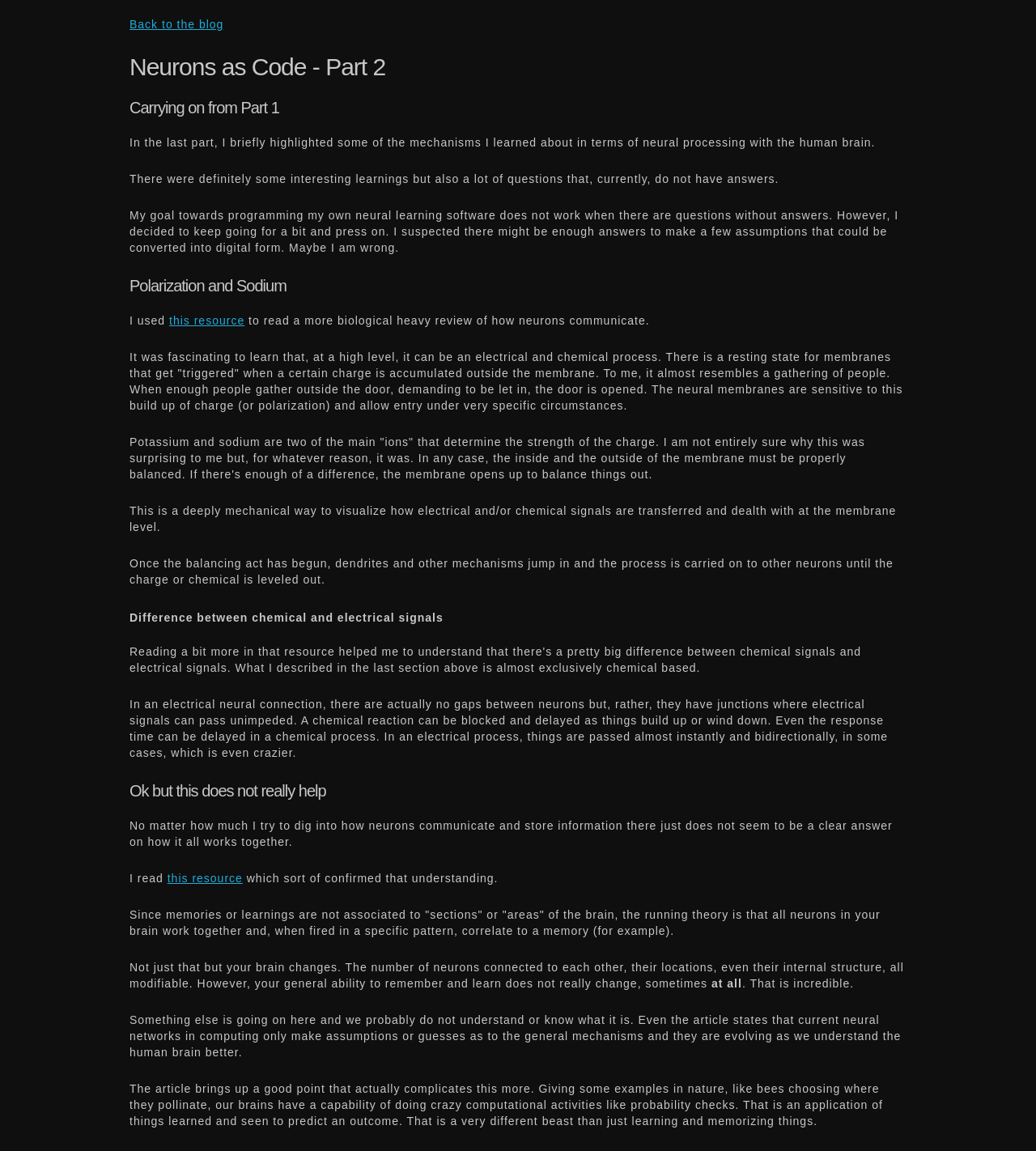Give a complete and precise description of the webpage's appearance.

This webpage is the personal website of Spiro Floropoulos, a web and software developer/architect. At the top, there is a link to "Back to the blog" on the left side. Below it, there are several headings and paragraphs of text. The first heading is "Neurons as Code - Part 2", followed by a brief introduction to the topic. The text is divided into sections, each with its own heading, such as "Polarization and Sodium", "Difference between chemical and electrical signals", and "Ok but this does not really help".

The text discusses the author's exploration of how neurons communicate and process information, including the role of polarization, sodium, and potassium ions. The author also compares electrical and chemical signals in neural connections, noting the differences in response time and directionality. Throughout the text, there are links to external resources that the author has used to research the topic.

The author expresses frustration at not being able to fully understand how neurons work together to store and retrieve information, despite reading various resources on the subject. The text concludes with the author marveling at the complexity and adaptability of the human brain, and noting that even current neural networks in computing are still evolving and making assumptions about how the brain works.